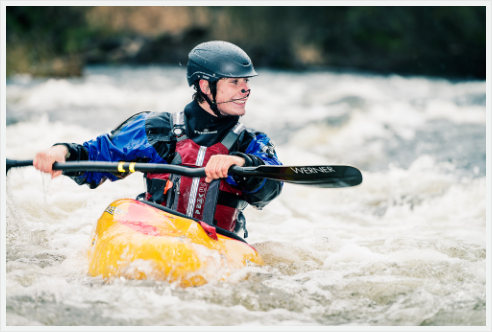Provide a comprehensive description of the image.

In this exhilarating image, a kayaker navigates through turbulent waters, showcasing determination and skill. The individual is clad in a protective helmet and a vibrant blue and red dry suit, emphasizing safety while engaging in the thrilling sport. The backdrop features frothy rapids, highlighting the excitement and challenges inherent in paddling. The kayaker's expression conveys a blend of concentration and enjoyment, embodying the spirit of adventure that comes with tackling demanding water conditions. This scene captures the essence of the experience: being challenged, having fun, and pushing one’s limits in a rewarding outdoor activity.